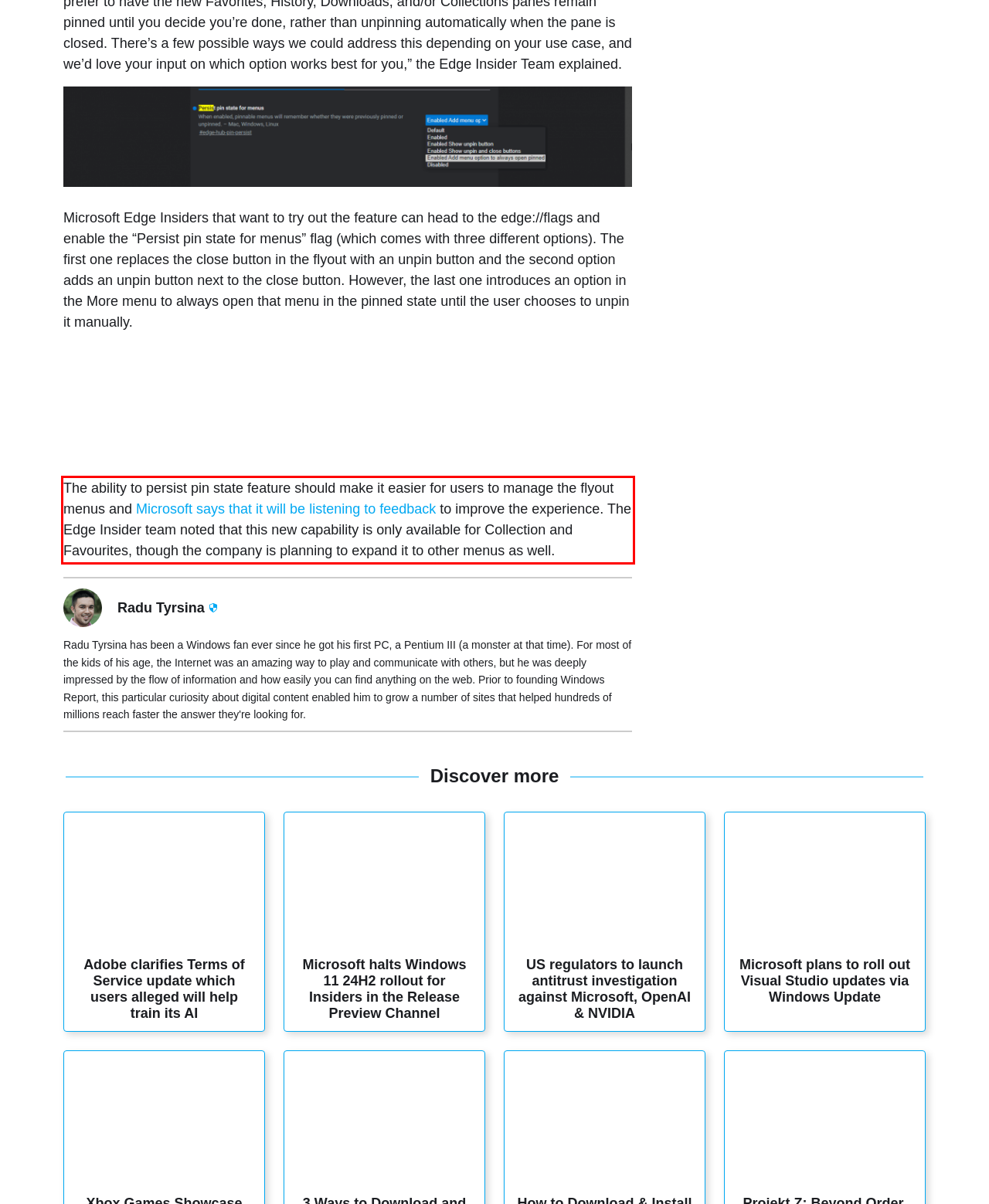You are given a webpage screenshot with a red bounding box around a UI element. Extract and generate the text inside this red bounding box.

The ability to persist pin state feature should make it easier for users to manage the flyout menus and Microsoft says that it will be listening to feedback to improve the experience. The Edge Insider team noted that this new capability is only available for Collection and Favourites, though the company is planning to expand it to other menus as well.